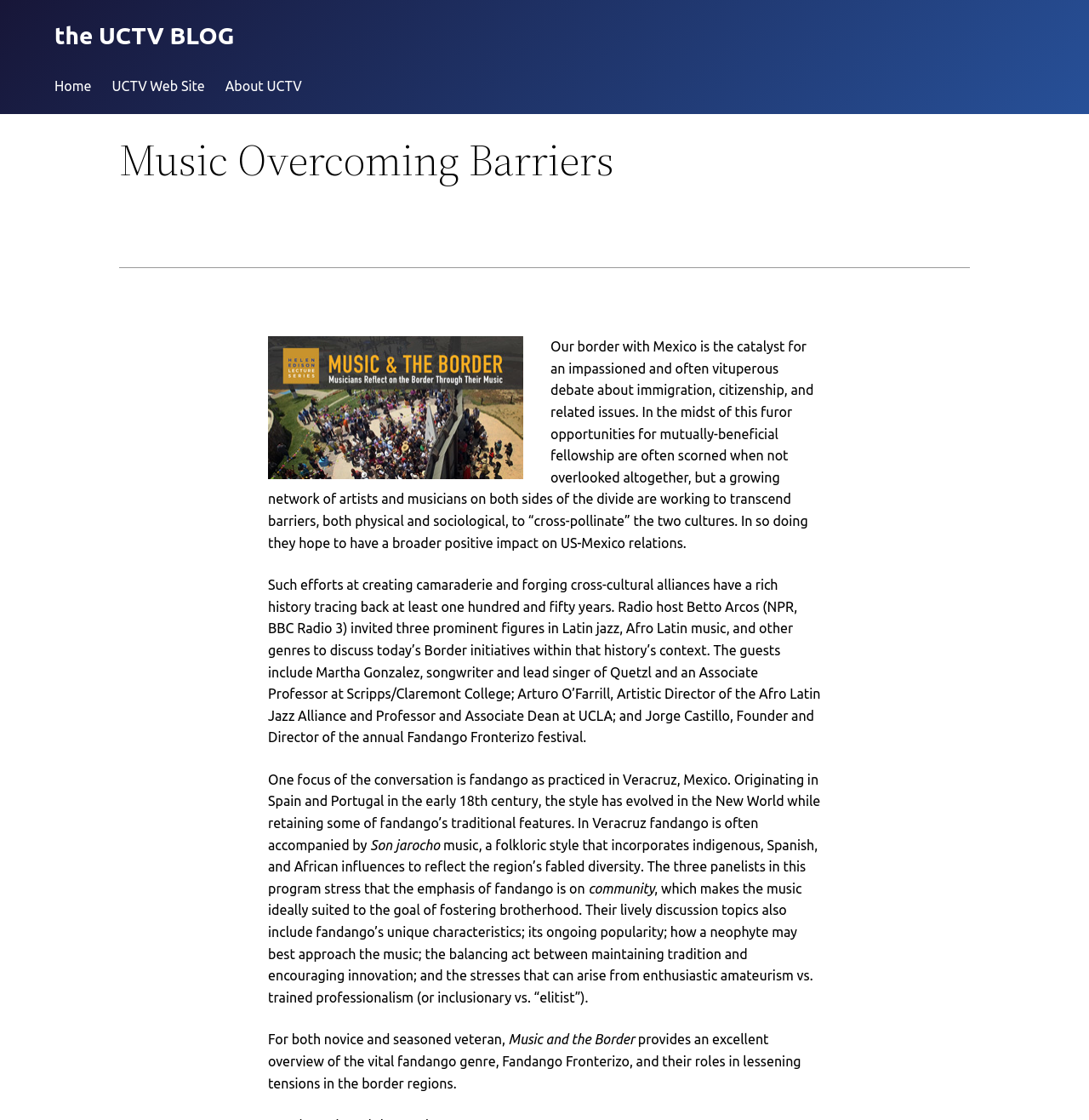Refer to the image and provide an in-depth answer to the question: 
What is the name of the music style mentioned in the text?

The name of the music style mentioned in the text is Son jarocho, which is a folkloric style that incorporates indigenous, Spanish, and African influences. This is mentioned as a style of music that is often accompanied by fandango in Veracruz, Mexico.